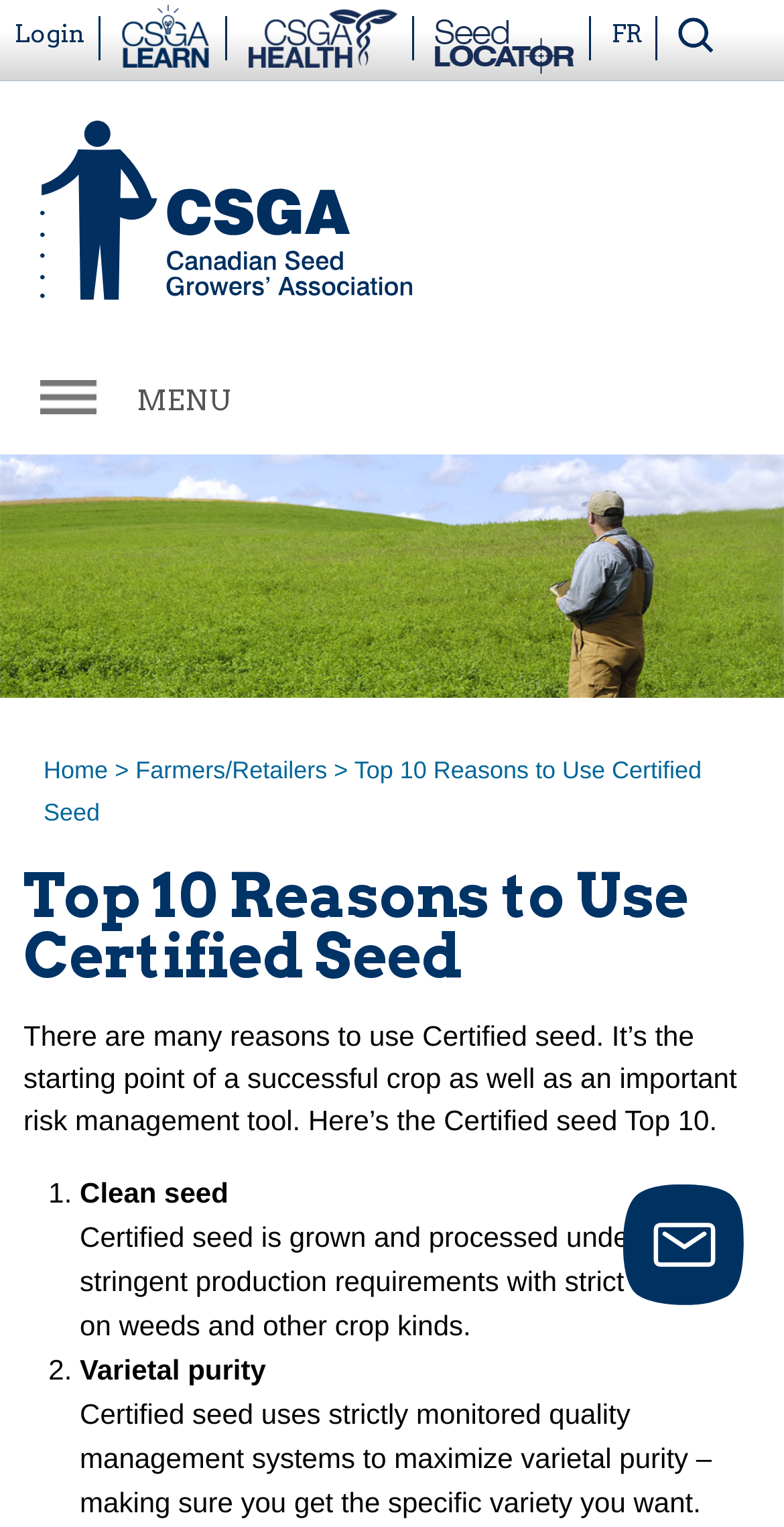Provide a one-word or short-phrase answer to the question:
What is the first reason to use Certified seed?

Clean seed